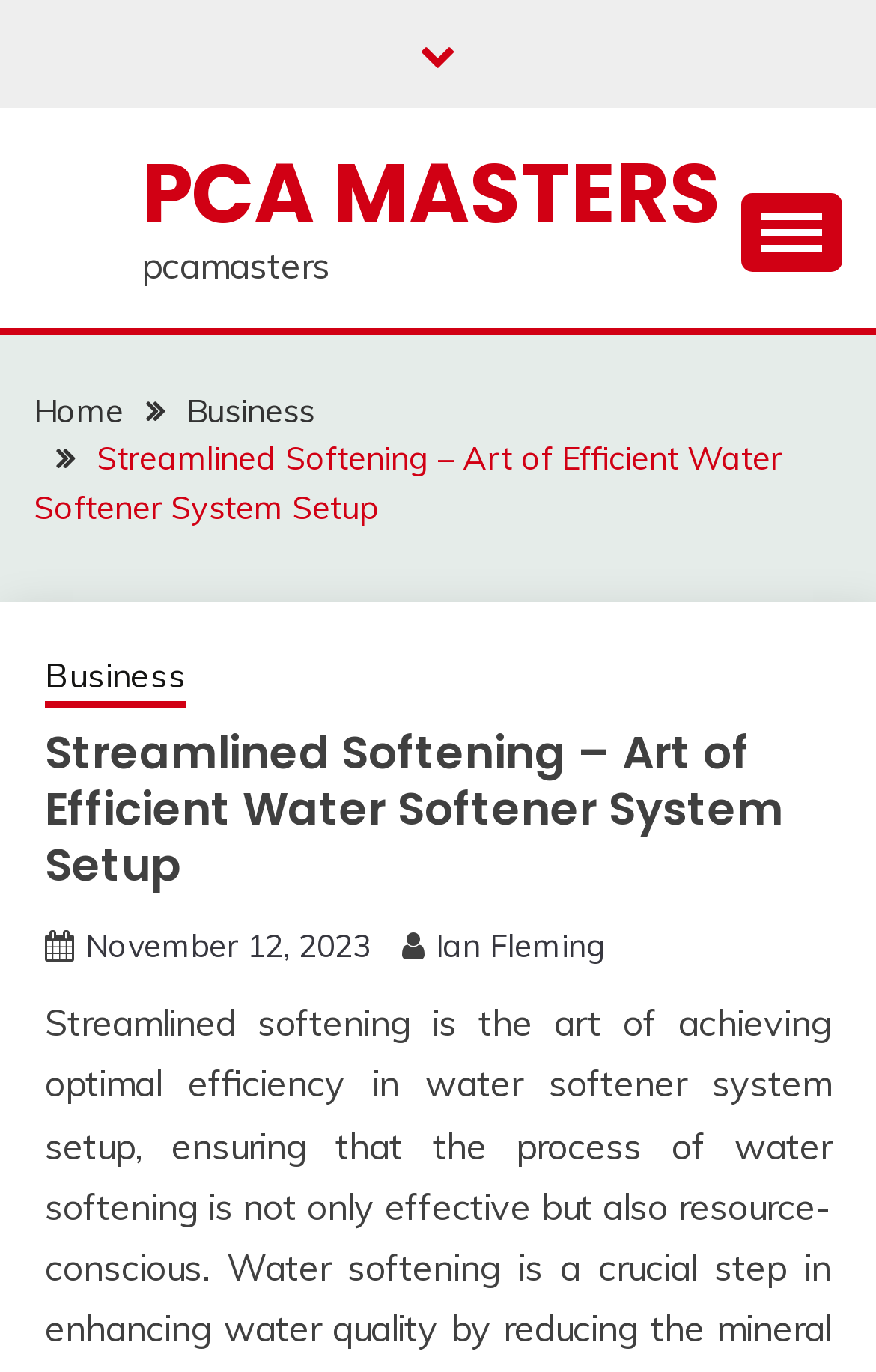Identify the bounding box coordinates of the clickable section necessary to follow the following instruction: "Open menu". The coordinates should be presented as four float numbers from 0 to 1, i.e., [left, top, right, bottom].

None